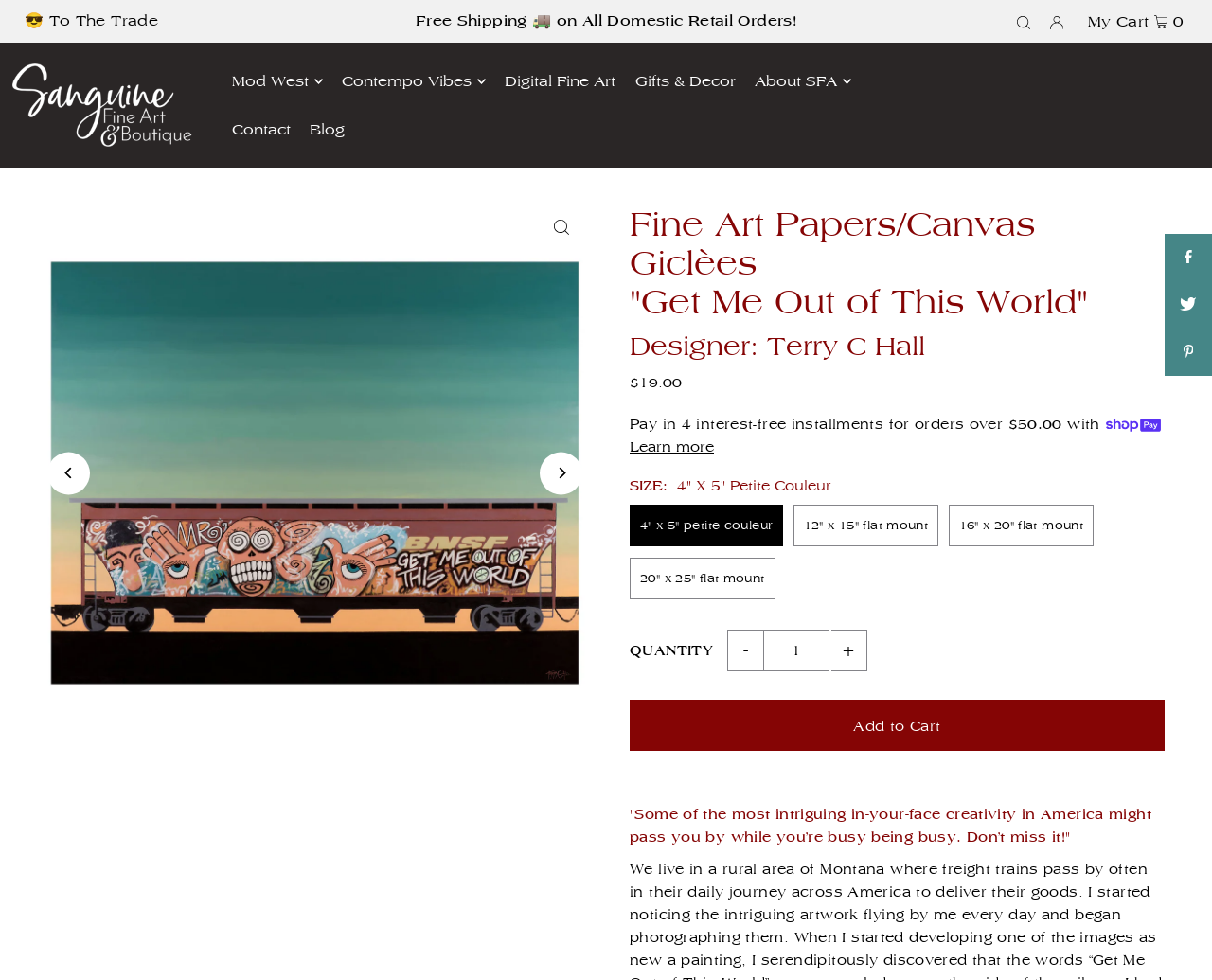Based on the image, provide a detailed and complete answer to the question: 
What is the name of the designer of the art piece?

I found the answer by looking at the heading 'Designer: Terry C Hall' which is located below the art piece title.